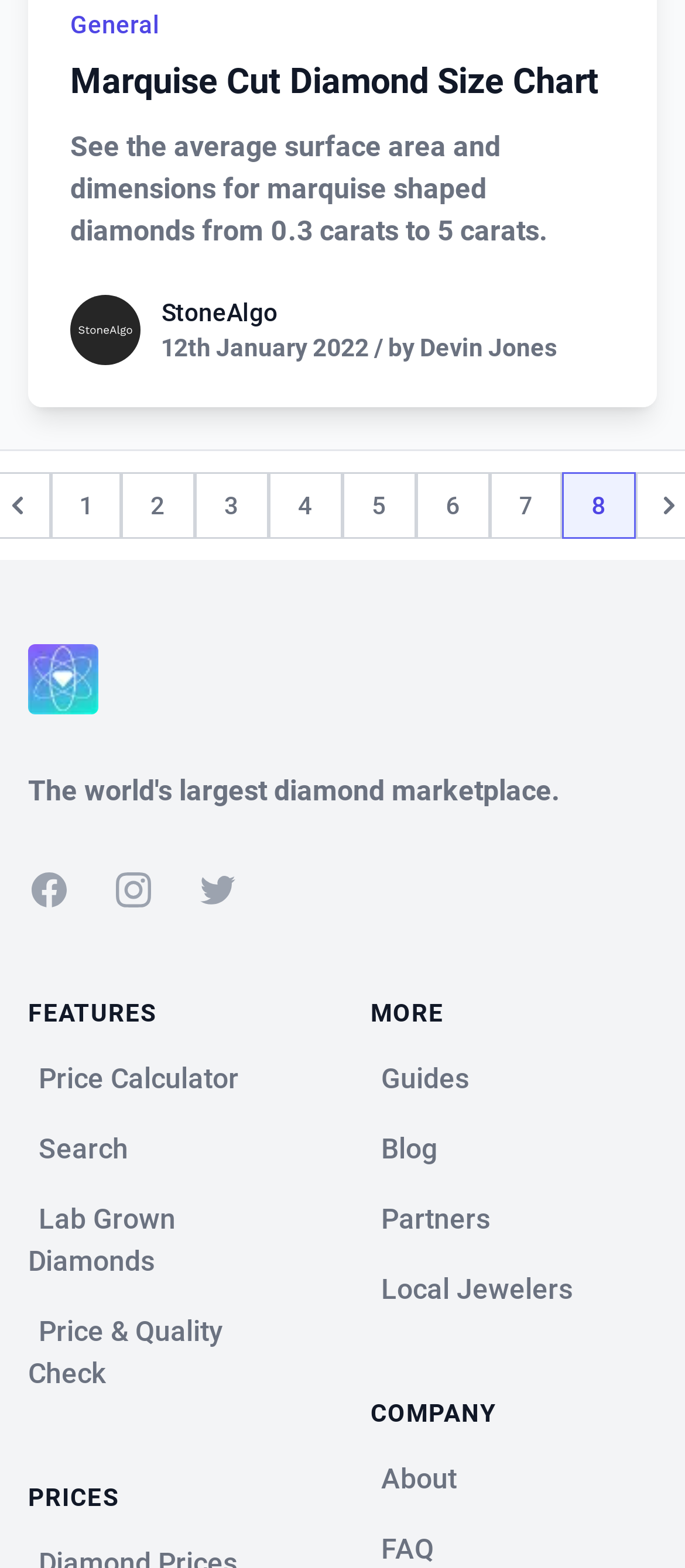Respond with a single word or phrase to the following question:
What is the name of the author mentioned on the webpage?

Devin Jones